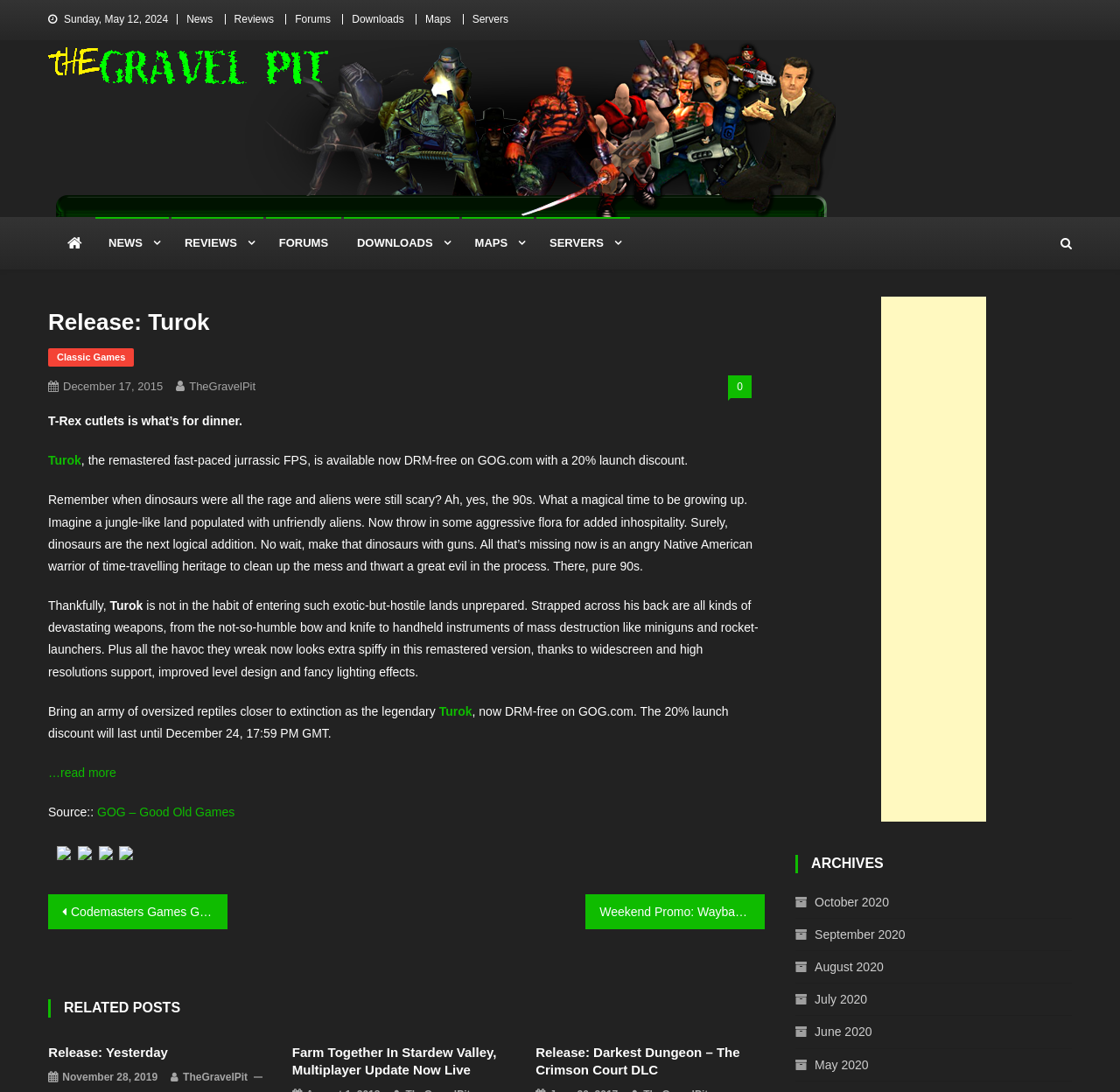Please determine the bounding box coordinates of the section I need to click to accomplish this instruction: "View the ARCHIVES".

[0.71, 0.783, 0.957, 0.799]